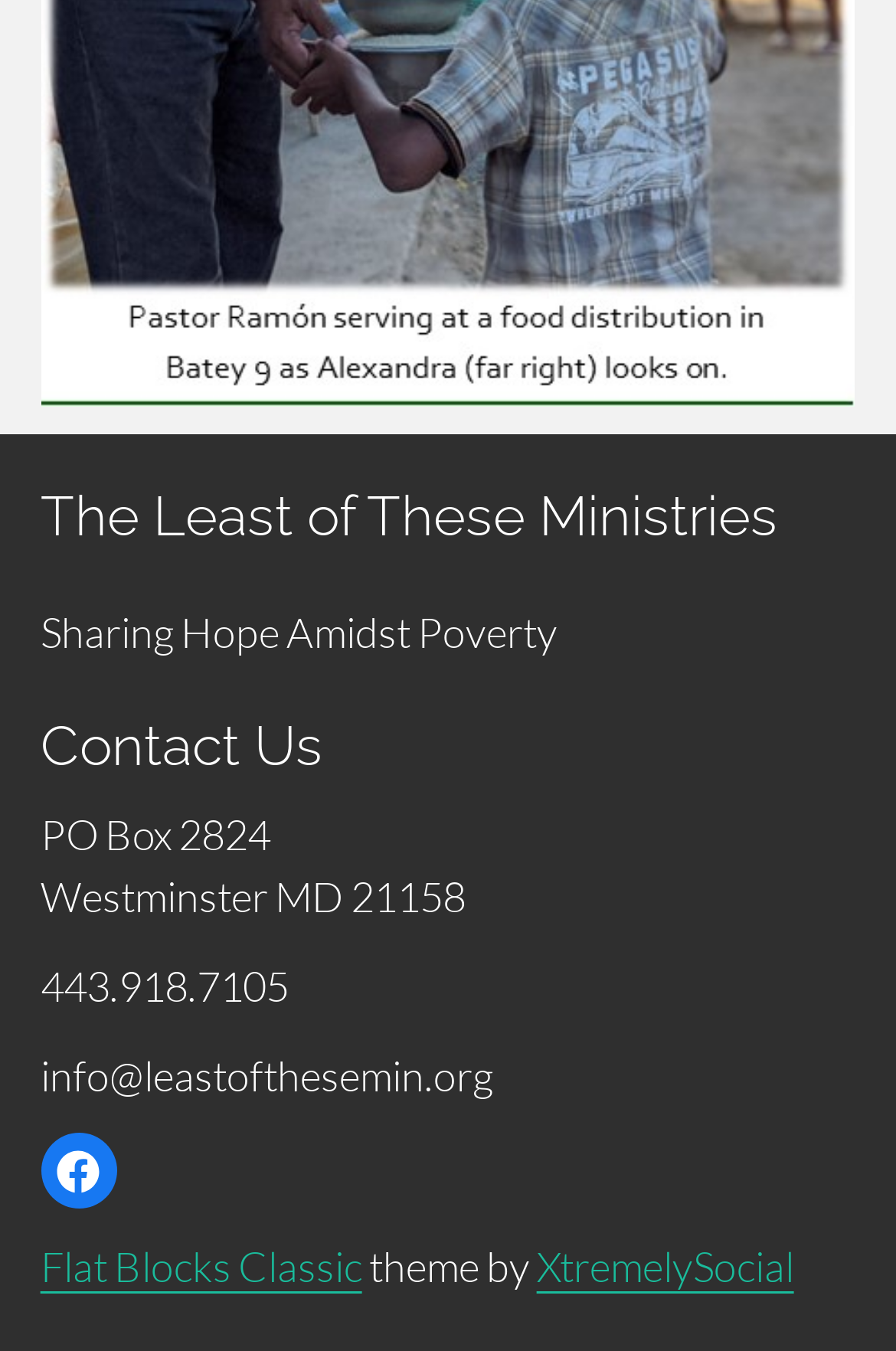Given the element description XtremelySocial, specify the bounding box coordinates of the corresponding UI element in the format (top-left x, top-left y, bottom-right x, bottom-right y). All values must be between 0 and 1.

[0.599, 0.918, 0.886, 0.956]